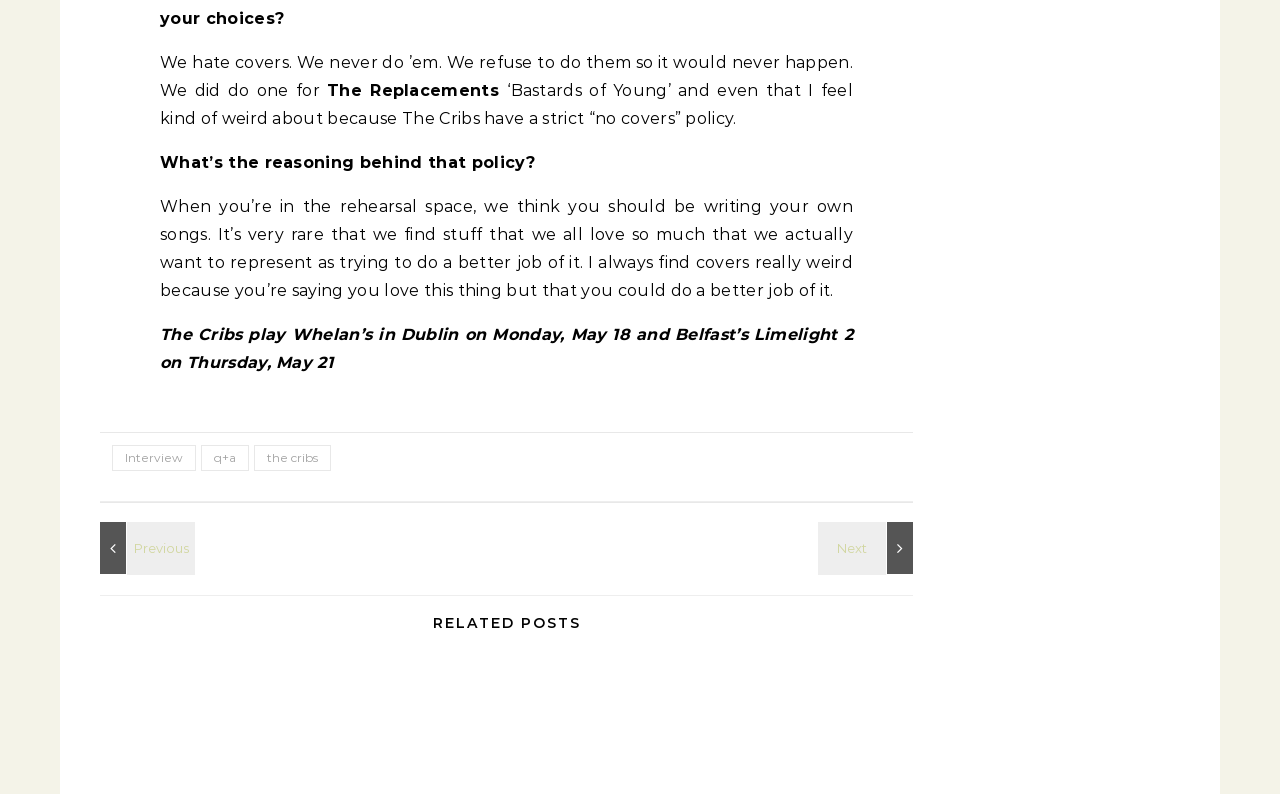What is the text of the heading above the related posts section?
From the image, provide a succinct answer in one word or a short phrase.

RELATED POSTS